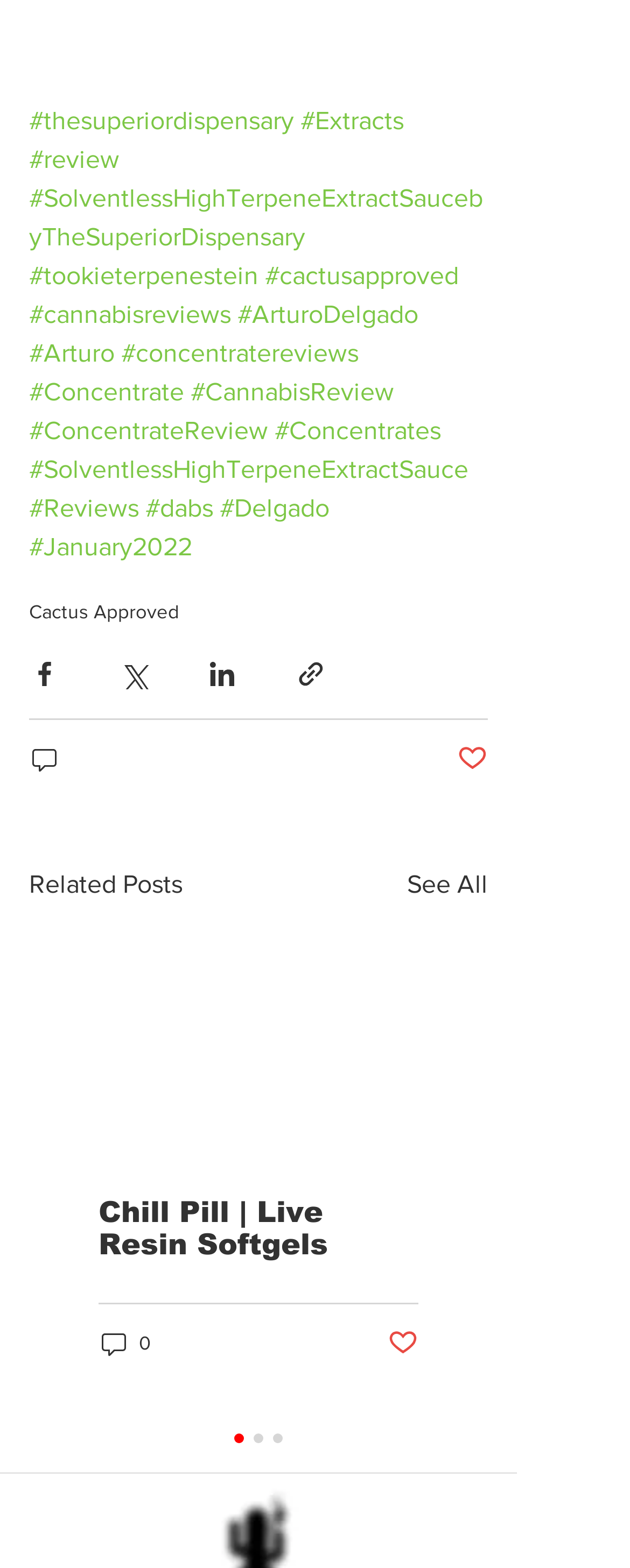Identify the coordinates of the bounding box for the element that must be clicked to accomplish the instruction: "Click on the link to The Superior Dispensary".

[0.046, 0.068, 0.467, 0.085]